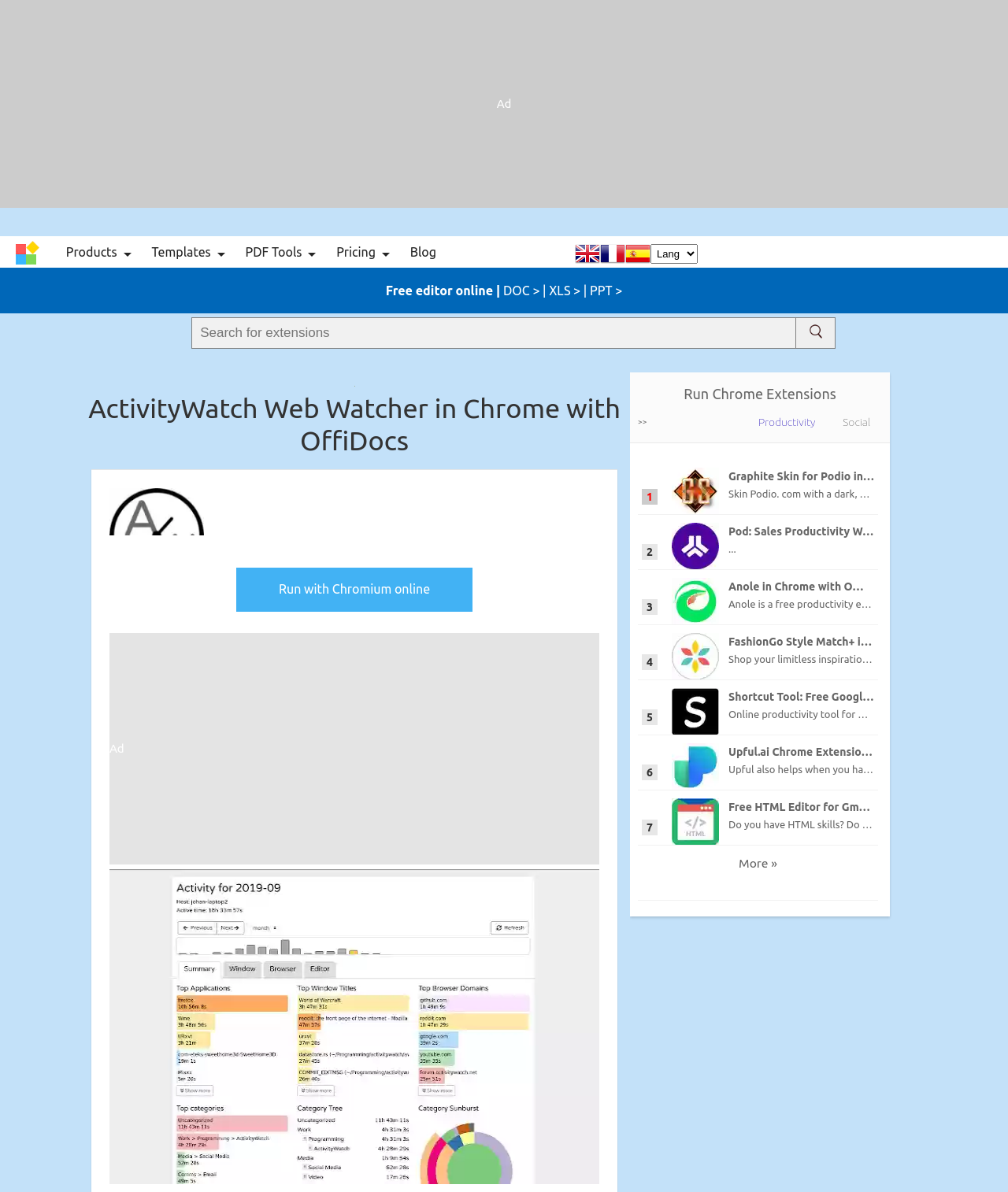How many top Chromium web store extensions are listed?
Answer the question with as much detail as you can, using the image as a reference.

I counted the number of extensions listed by looking at the description lists with the numbers '1', '2', and '3' next to them, which suggests that there are three top Chromium web store extensions listed.